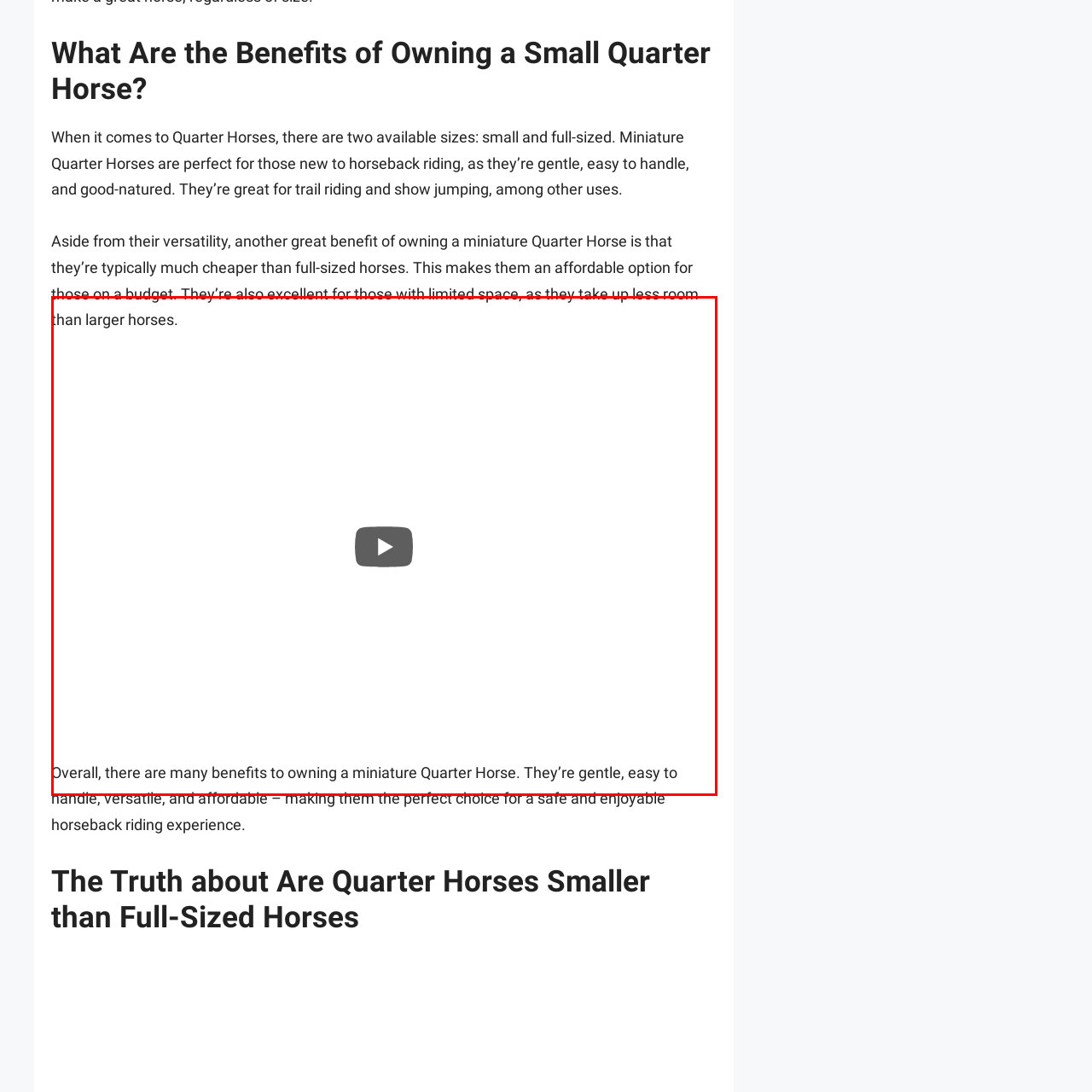Elaborate on the image contained within the red outline, providing as much detail as possible.

The image features a YouTube video that is likely informative and related to the topic of miniature Quarter Horses. Situated between text sections discussing their benefits, the video serves as a visual aid, enhancing the understanding of these gentle and versatile animals. The surrounding text emphasizes their affordability, ease of handling, and suitability for limited spaces, making them an ideal choice for new horse owners and enthusiasts alike. This video may cover training tips, care, or showcases the miniatures in action, appealing to potential buyers or horse enthusiasts interested in exploring more about these gentle companions.